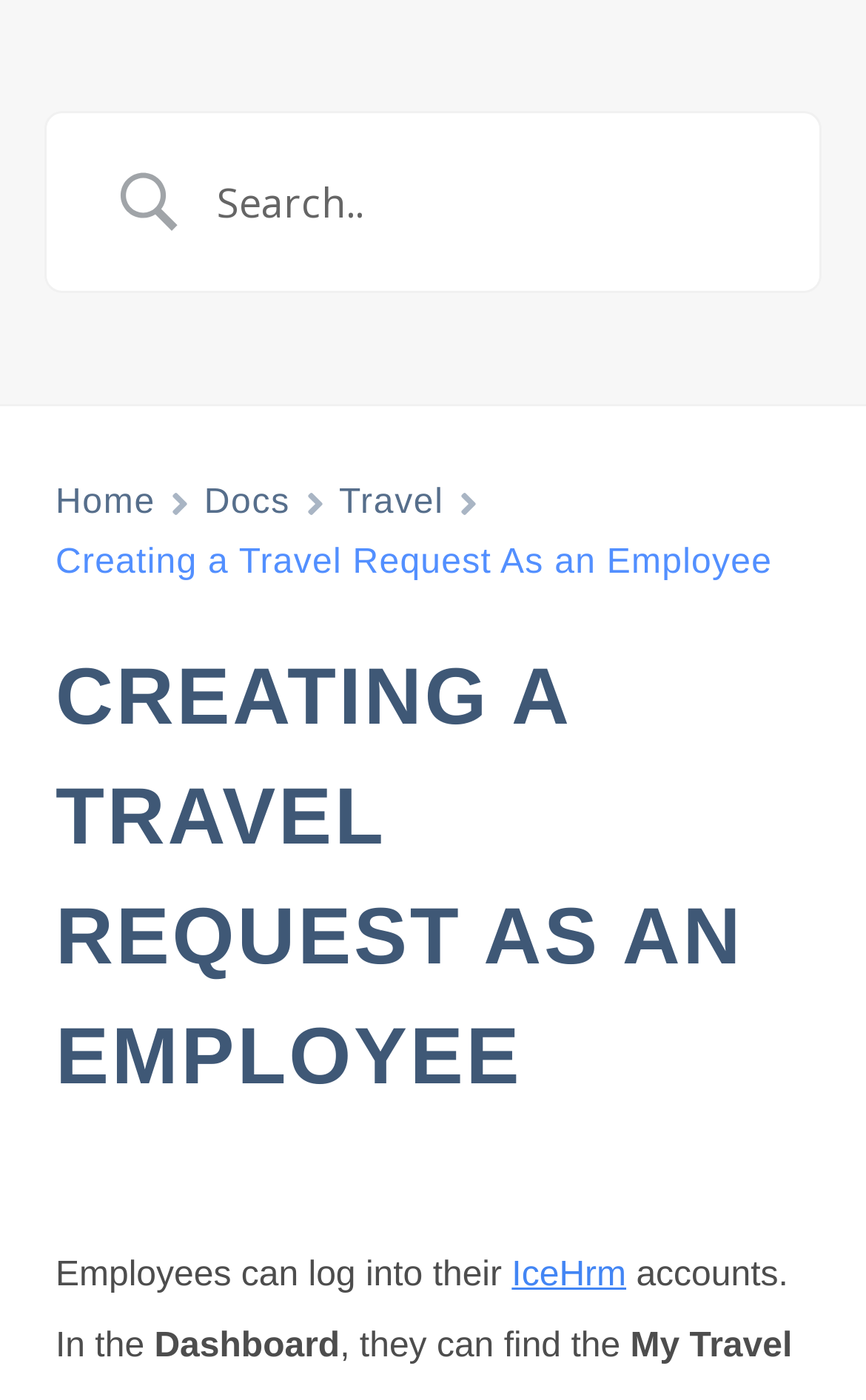Based on the image, please elaborate on the answer to the following question:
What is the first step in creating a travel request?

According to the webpage, employees can log into their IceHrm accounts to create a travel request, so the first step is to log into the IceHrm account.